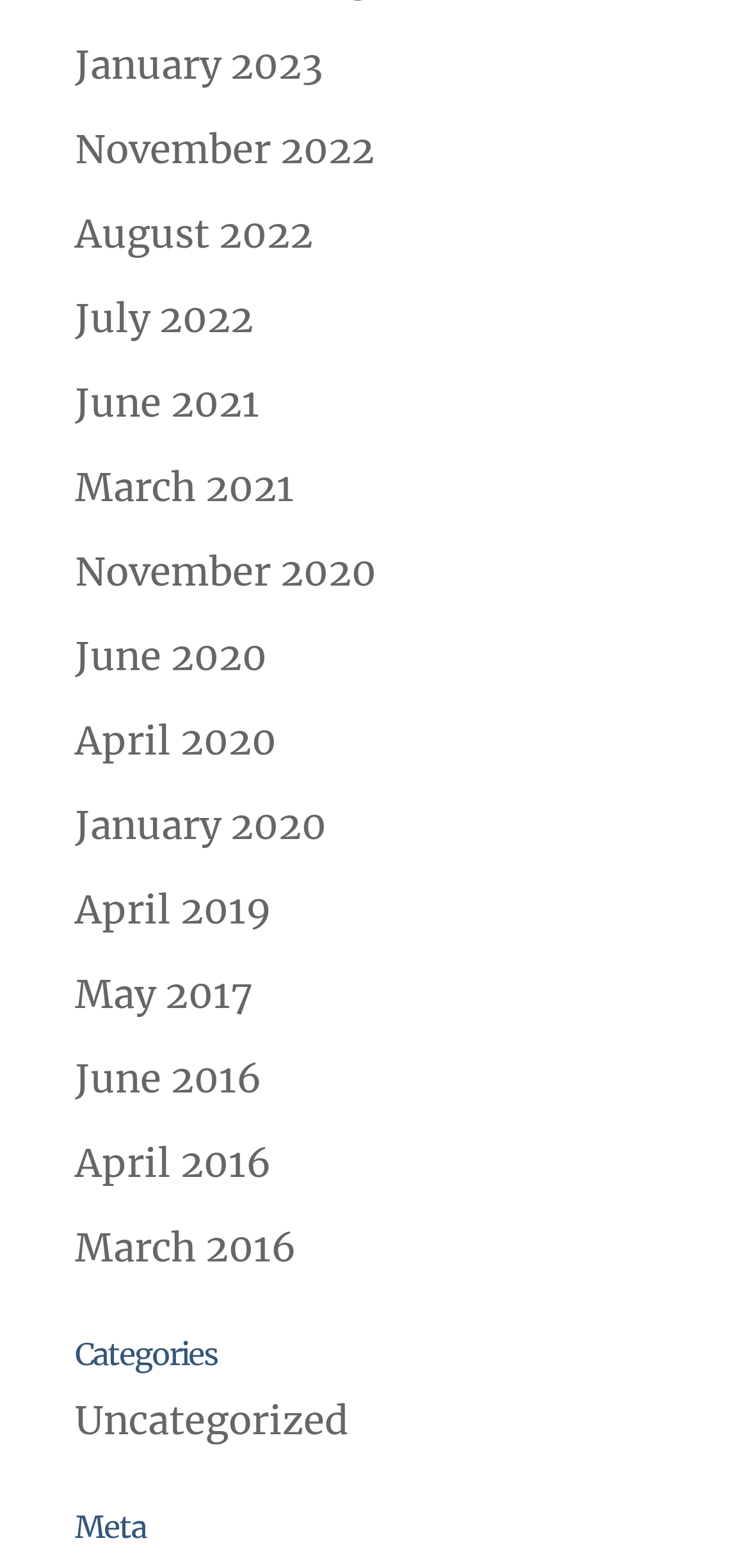Locate the UI element described by Vohra in the provided webpage screenshot. Return the bounding box coordinates in the format (top-left x, top-left y, bottom-right x, bottom-right y), ensuring all values are between 0 and 1.

None